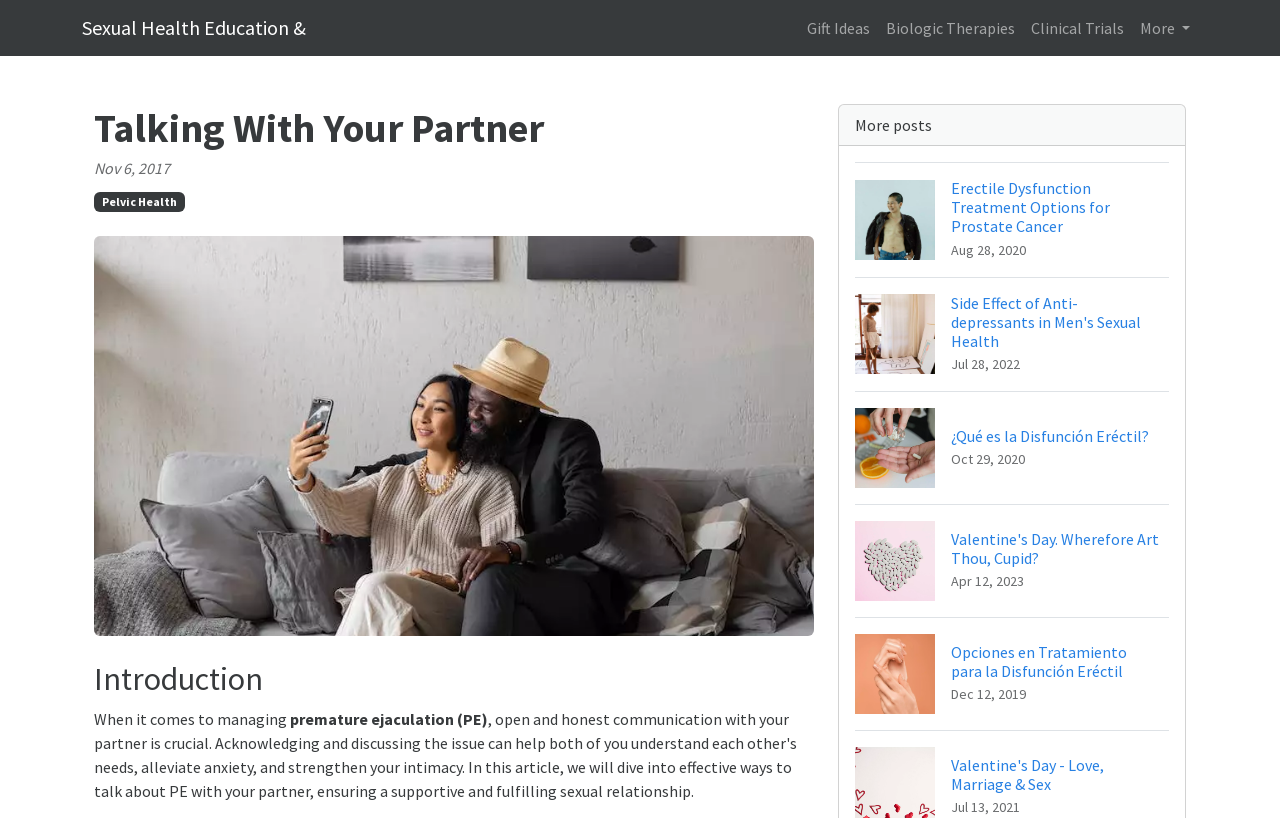Find the bounding box coordinates for the HTML element described as: "More". The coordinates should consist of four float values between 0 and 1, i.e., [left, top, right, bottom].

[0.884, 0.01, 0.936, 0.059]